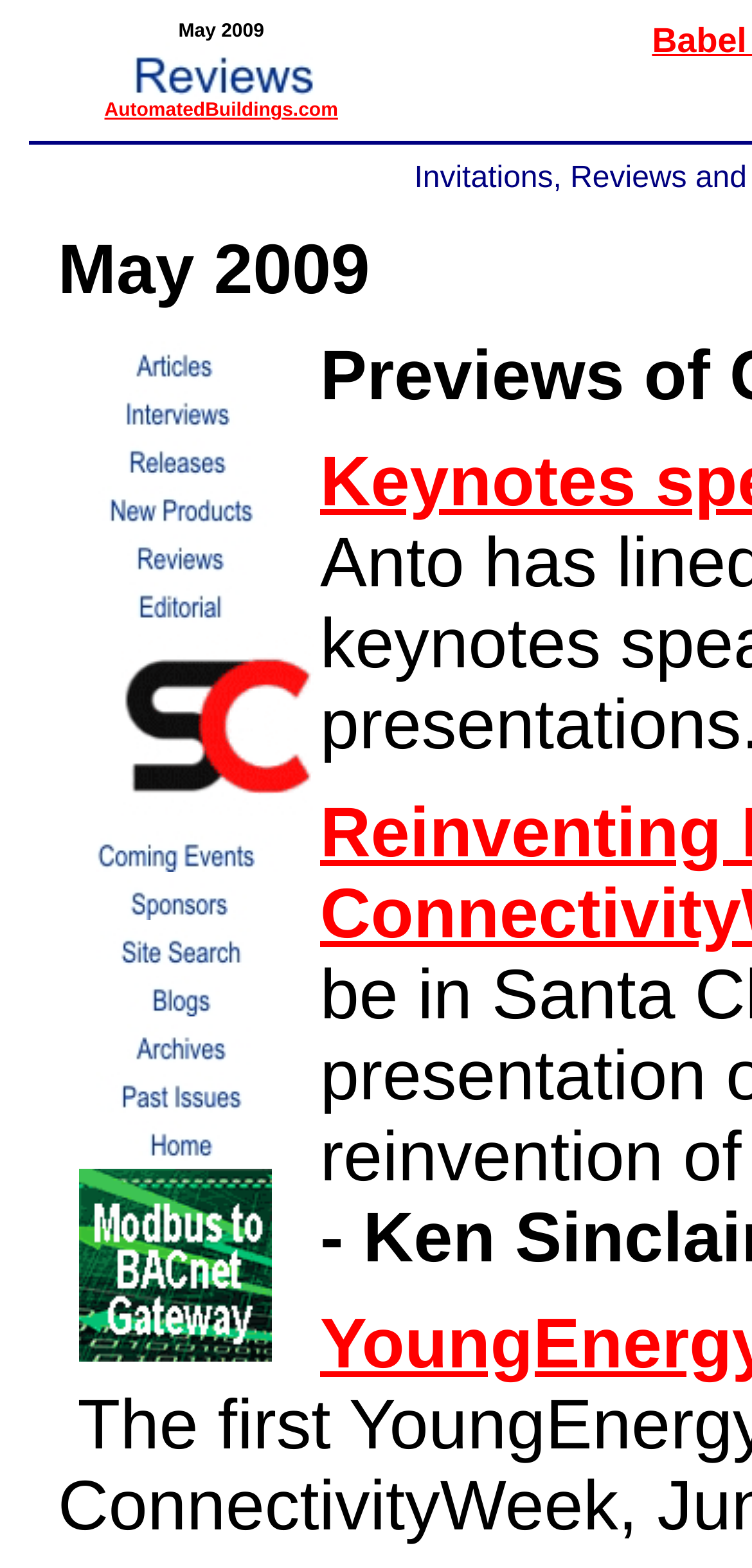Examine the image and give a thorough answer to the following question:
How many categories are listed on the webpage?

The webpage lists 13 categories, including Articles, Interviews, Releases, New Products, Reviews, Editorial, Coming Events, Sponsors, Site Search, Blogs, Archives, Past Issues, and Home.